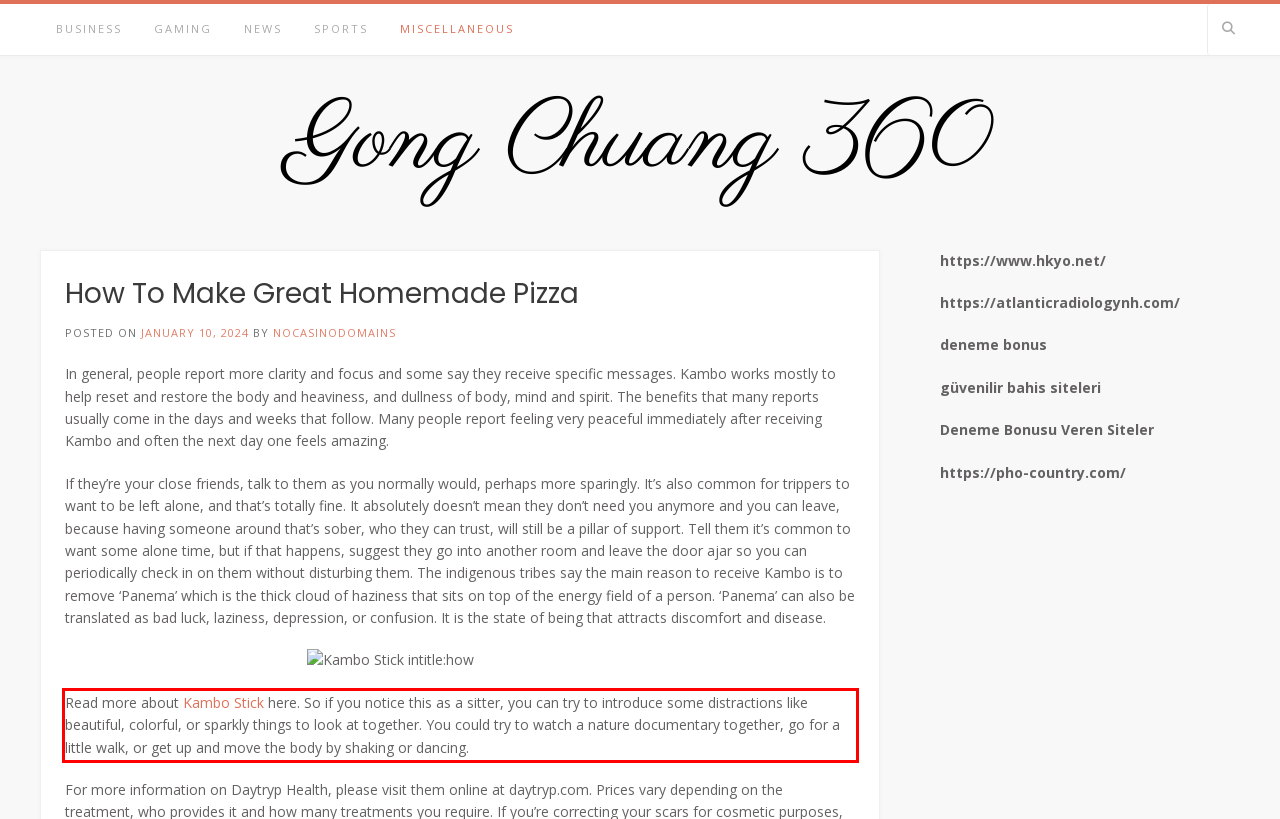Identify the text inside the red bounding box in the provided webpage screenshot and transcribe it.

Read more about Kambo Stick here. So if you notice this as a sitter, you can try to introduce some distractions like beautiful, colorful, or sparkly things to look at together. You could try to watch a nature documentary together, go for a little walk, or get up and move the body by shaking or dancing.